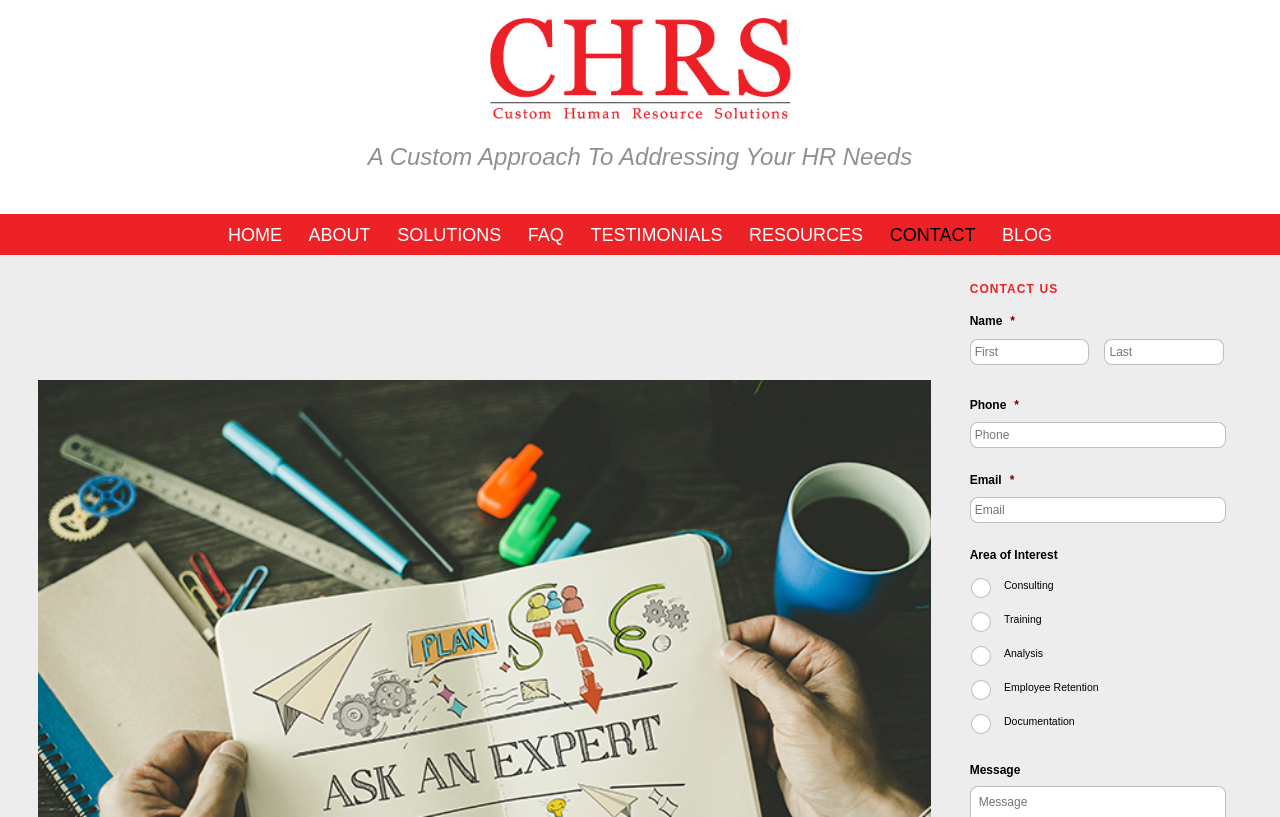Please determine the bounding box coordinates of the section I need to click to accomplish this instruction: "click the CHRS link".

[0.381, 0.114, 0.619, 0.156]